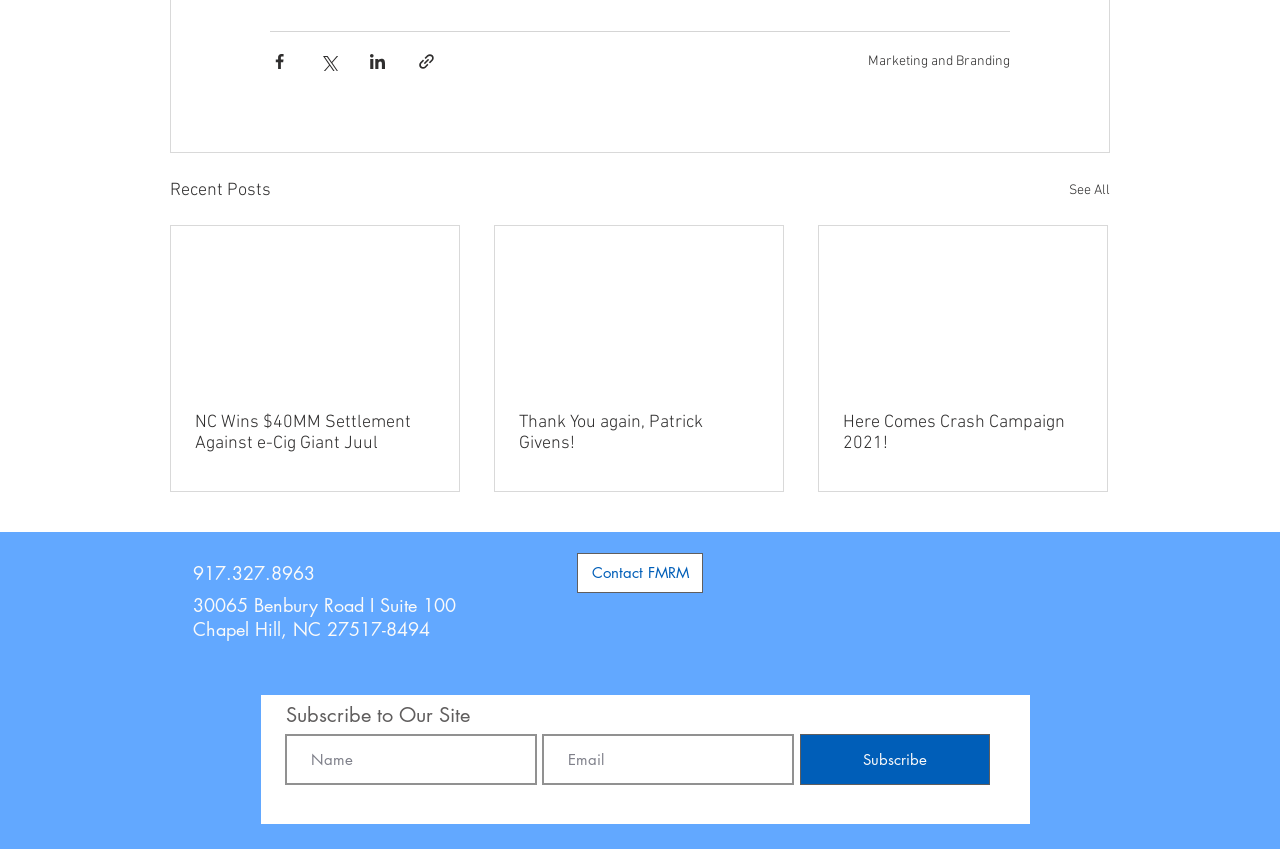Indicate the bounding box coordinates of the element that needs to be clicked to satisfy the following instruction: "Visit LinkedIn profile". The coordinates should be four float numbers between 0 and 1, i.e., [left, top, right, bottom].

[0.82, 0.651, 0.851, 0.698]